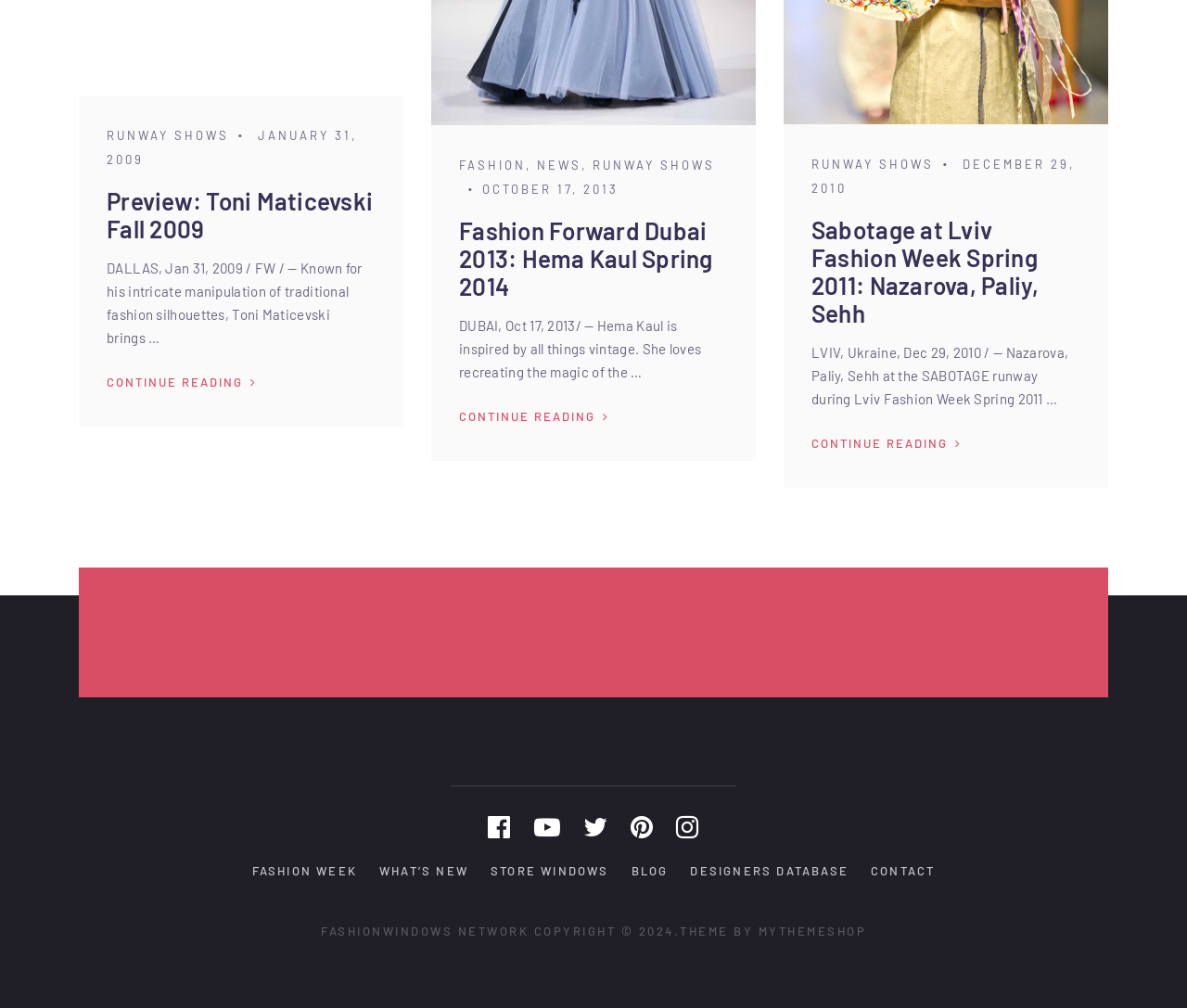What is the main topic of the webpage?
Answer the question with a single word or phrase, referring to the image.

Fashion